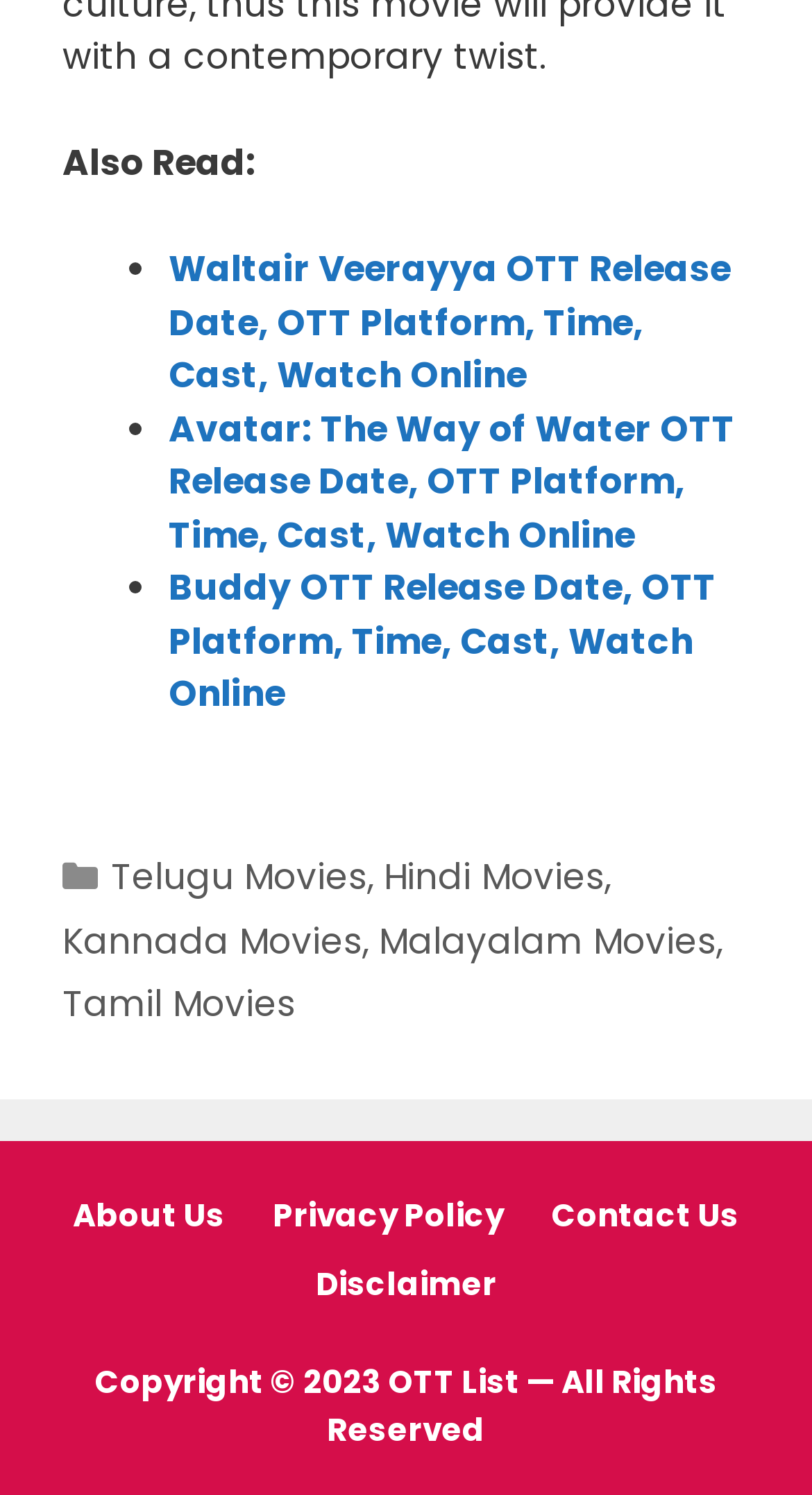Examine the screenshot and answer the question in as much detail as possible: What is the copyright year of the website?

I found the copyright information at the bottom of the webpage, which states 'Copyright © 2023'.